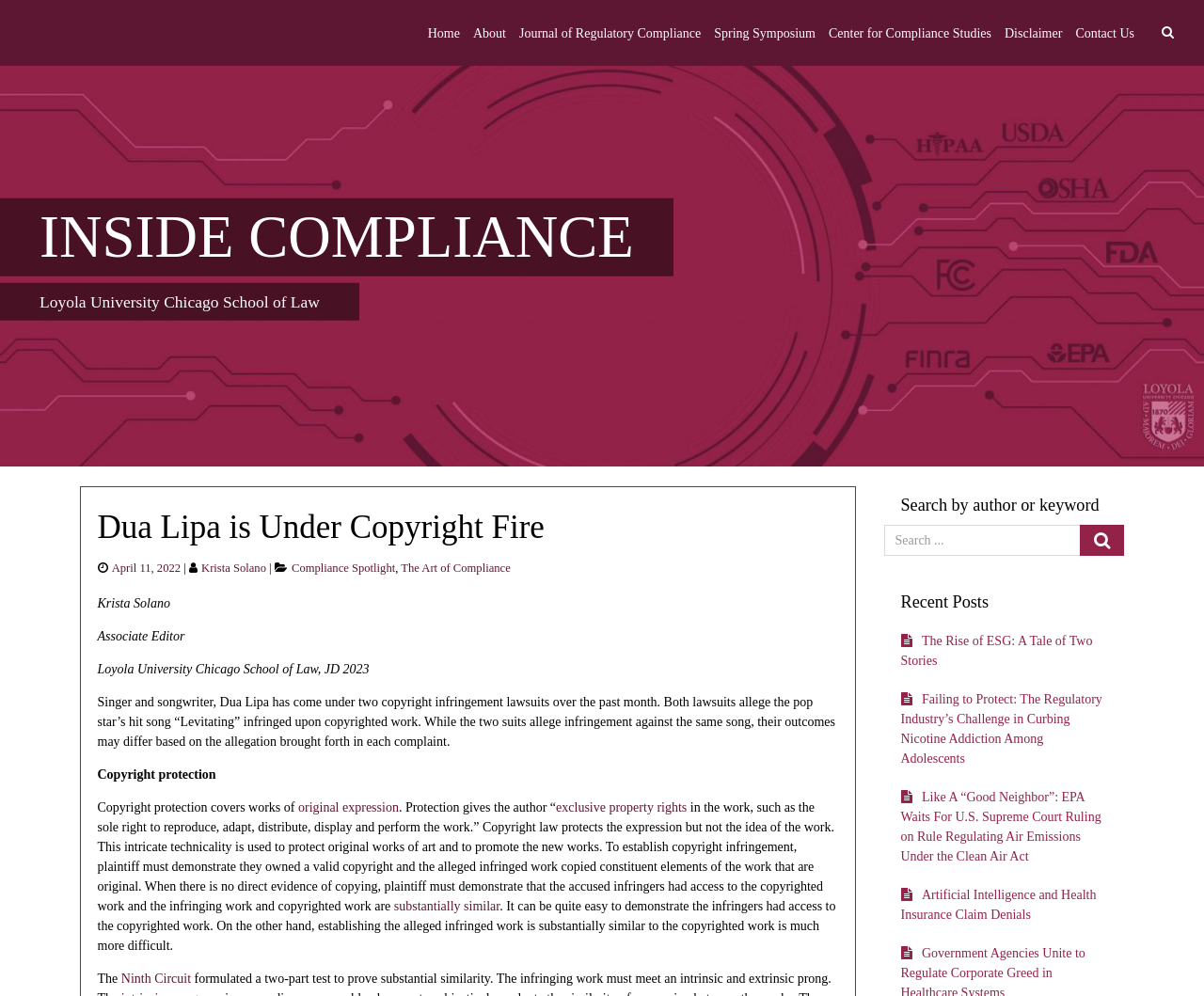Can you show the bounding box coordinates of the region to click on to complete the task described in the instruction: "Read the article about Dua Lipa and copyright infringement"?

[0.081, 0.512, 0.696, 0.548]